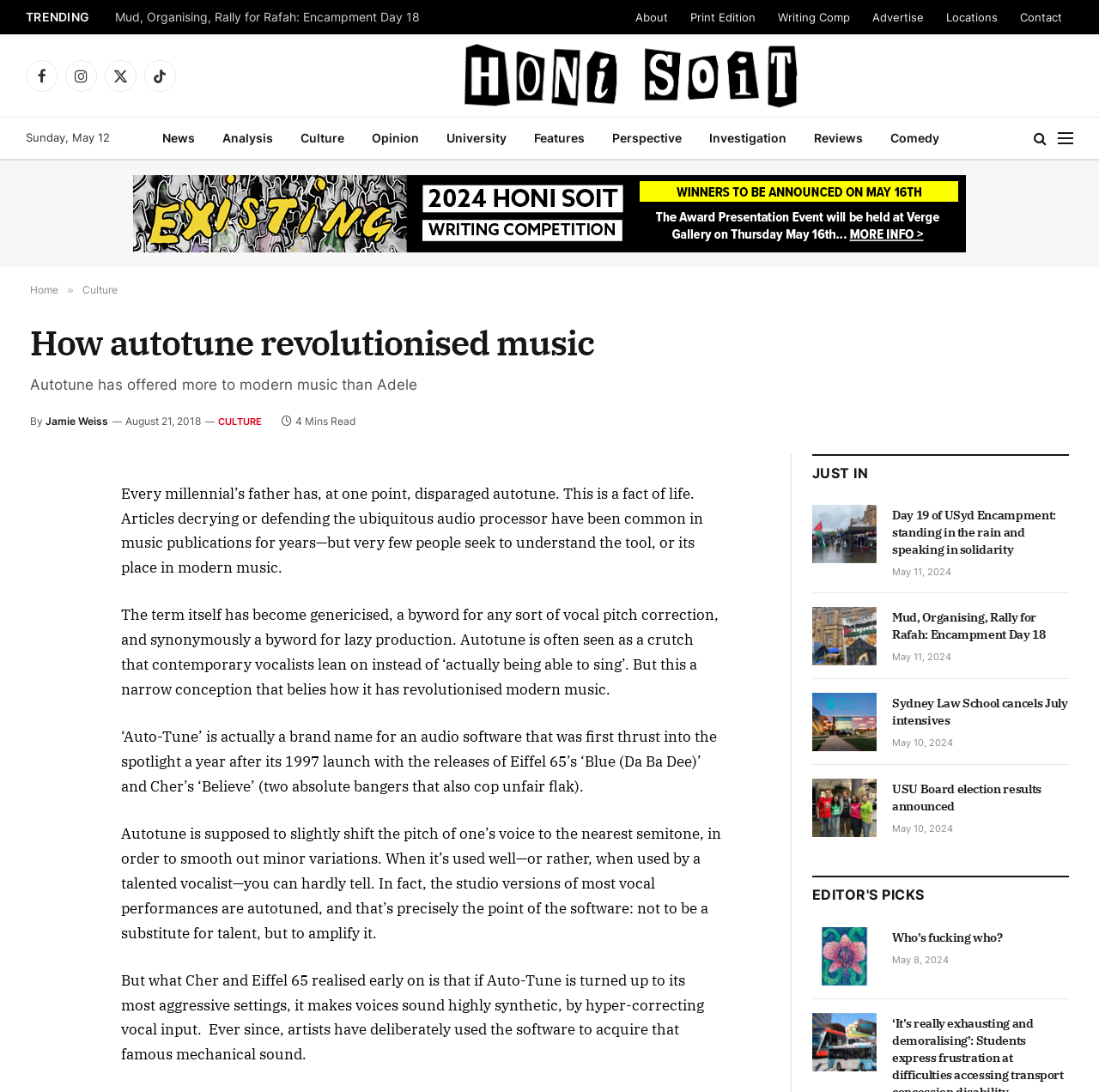Find the bounding box coordinates of the clickable area that will achieve the following instruction: "Check the latest news".

[0.135, 0.108, 0.19, 0.145]